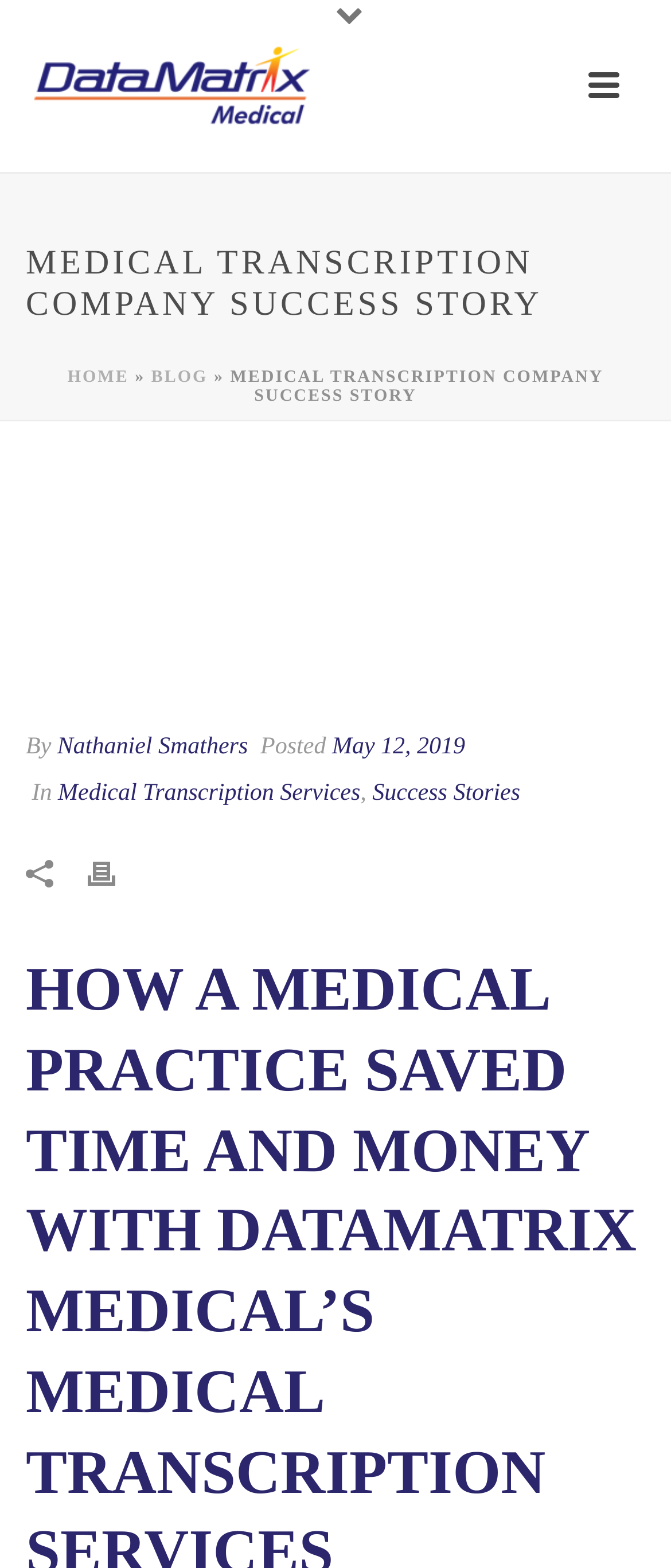Reply to the question with a brief word or phrase: What is the name of the author of the article?

Nathaniel Smathers